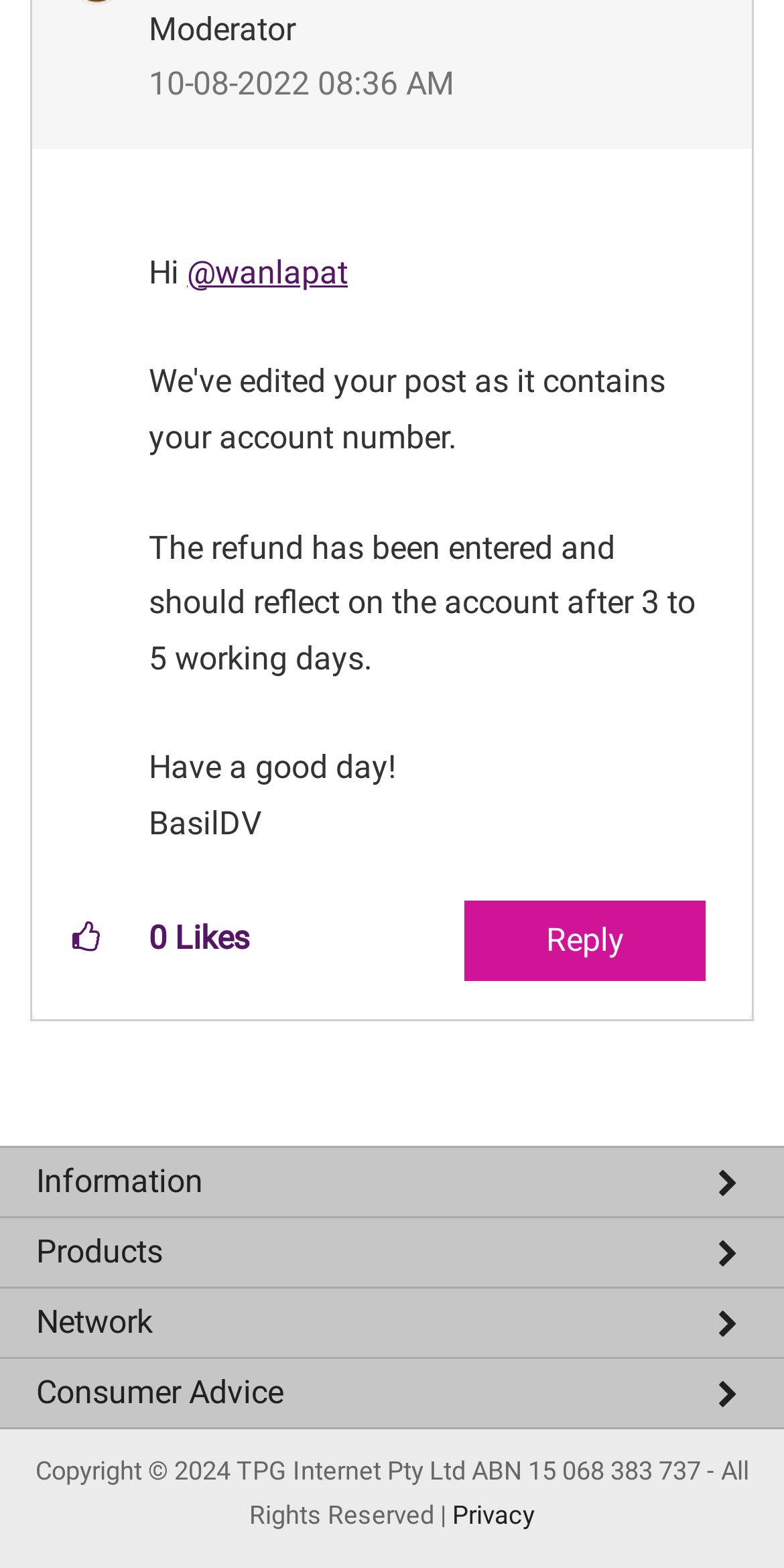Specify the bounding box coordinates of the region I need to click to perform the following instruction: "Give kudos to this post". The coordinates must be four float numbers in the range of 0 to 1, i.e., [left, top, right, bottom].

[0.062, 0.575, 0.159, 0.623]